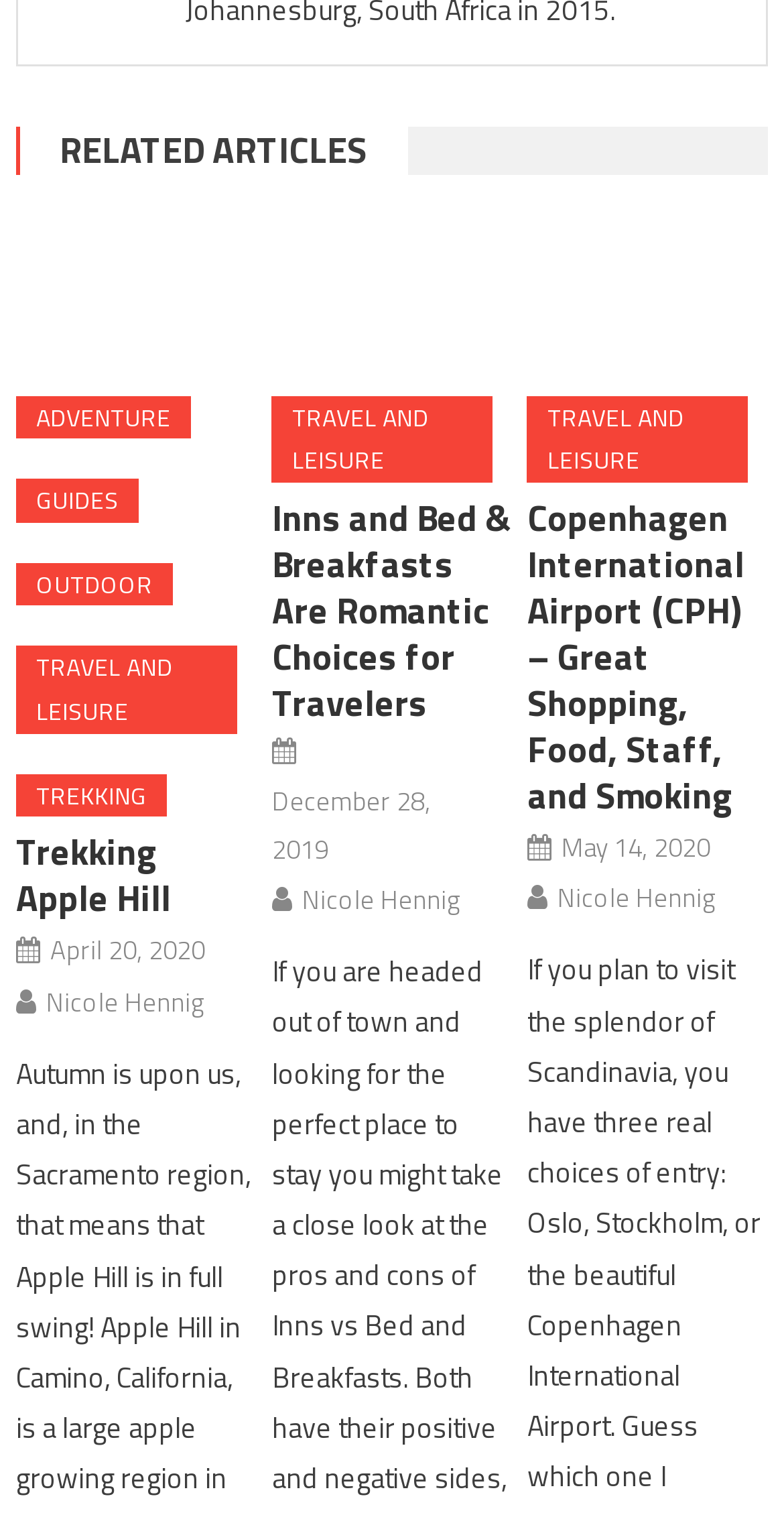Please mark the bounding box coordinates of the area that should be clicked to carry out the instruction: "Click on 'Trekking Apple Hill' article".

[0.02, 0.142, 0.327, 0.241]